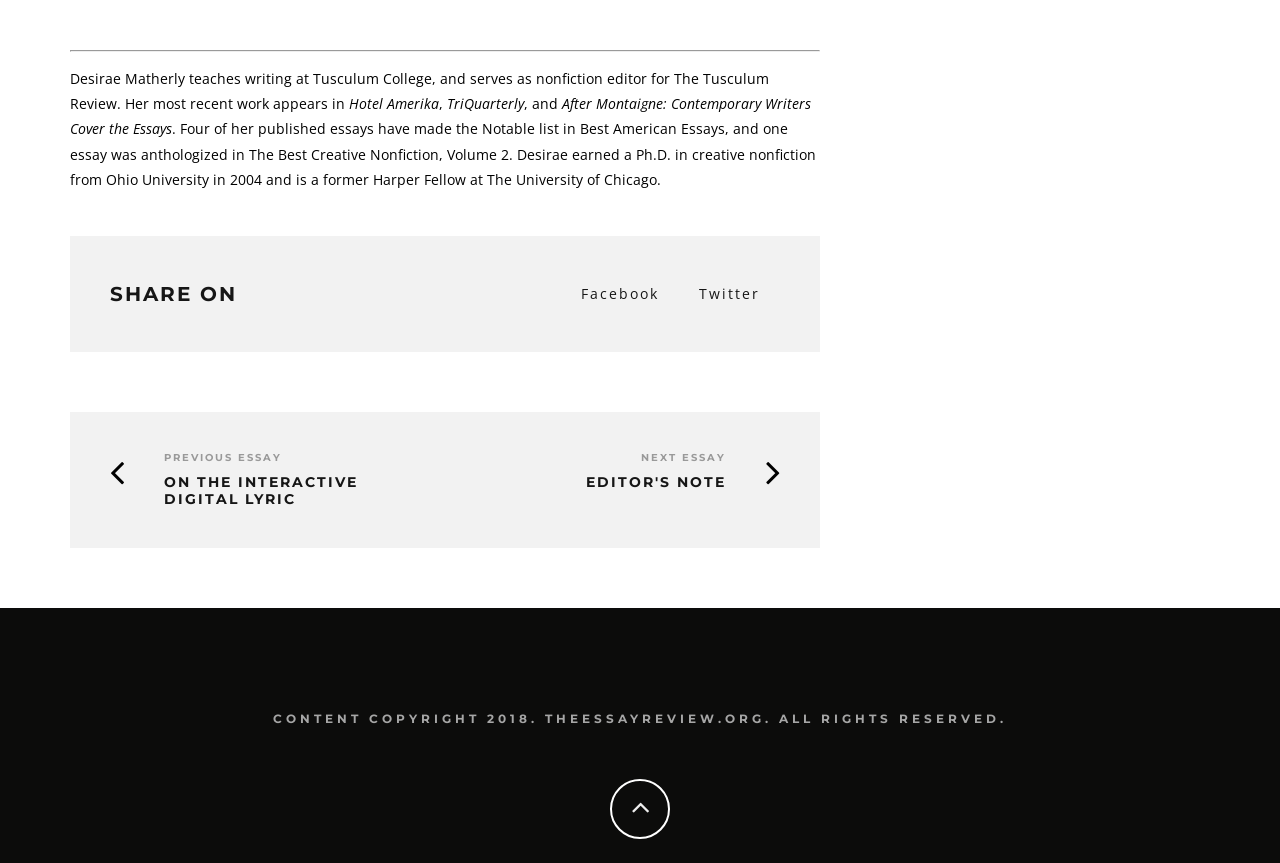How many of Desirae's essays made the Notable list in Best American Essays?
Based on the visual, give a brief answer using one word or a short phrase.

Four